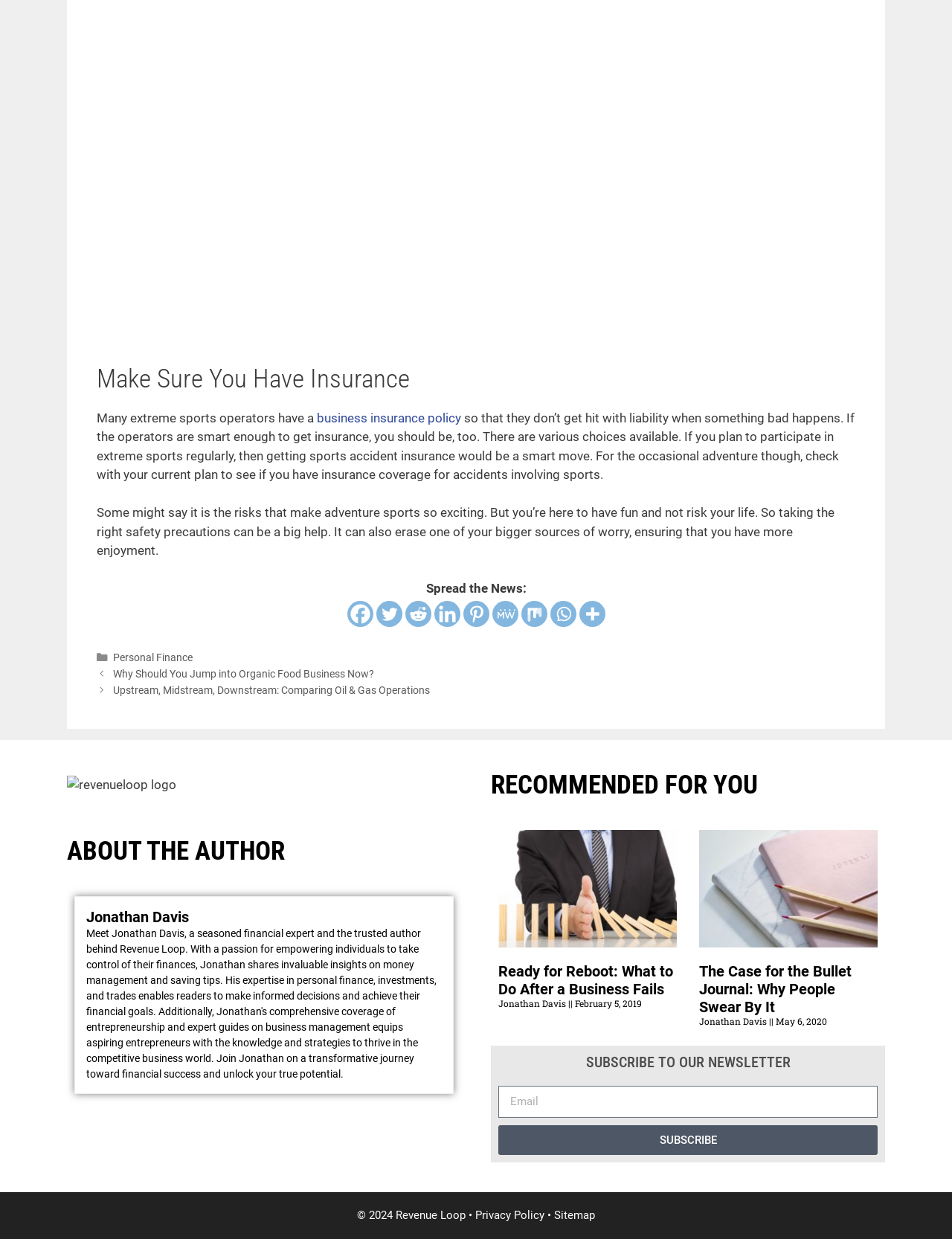Provide the bounding box coordinates for the UI element that is described by this text: "title="More"". The coordinates should be in the form of four float numbers between 0 and 1: [left, top, right, bottom].

[0.608, 0.485, 0.636, 0.506]